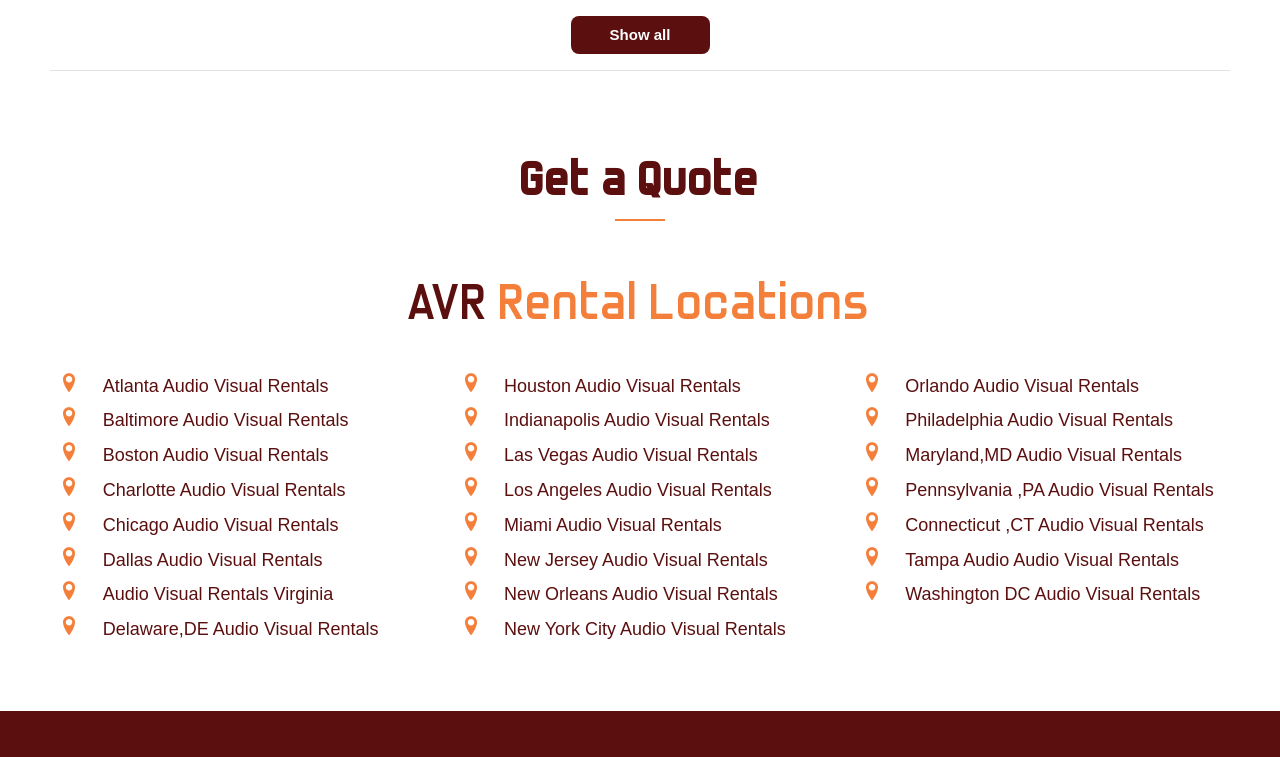Respond to the question below with a single word or phrase:
What is the purpose of this webpage?

AVR Rental Locations